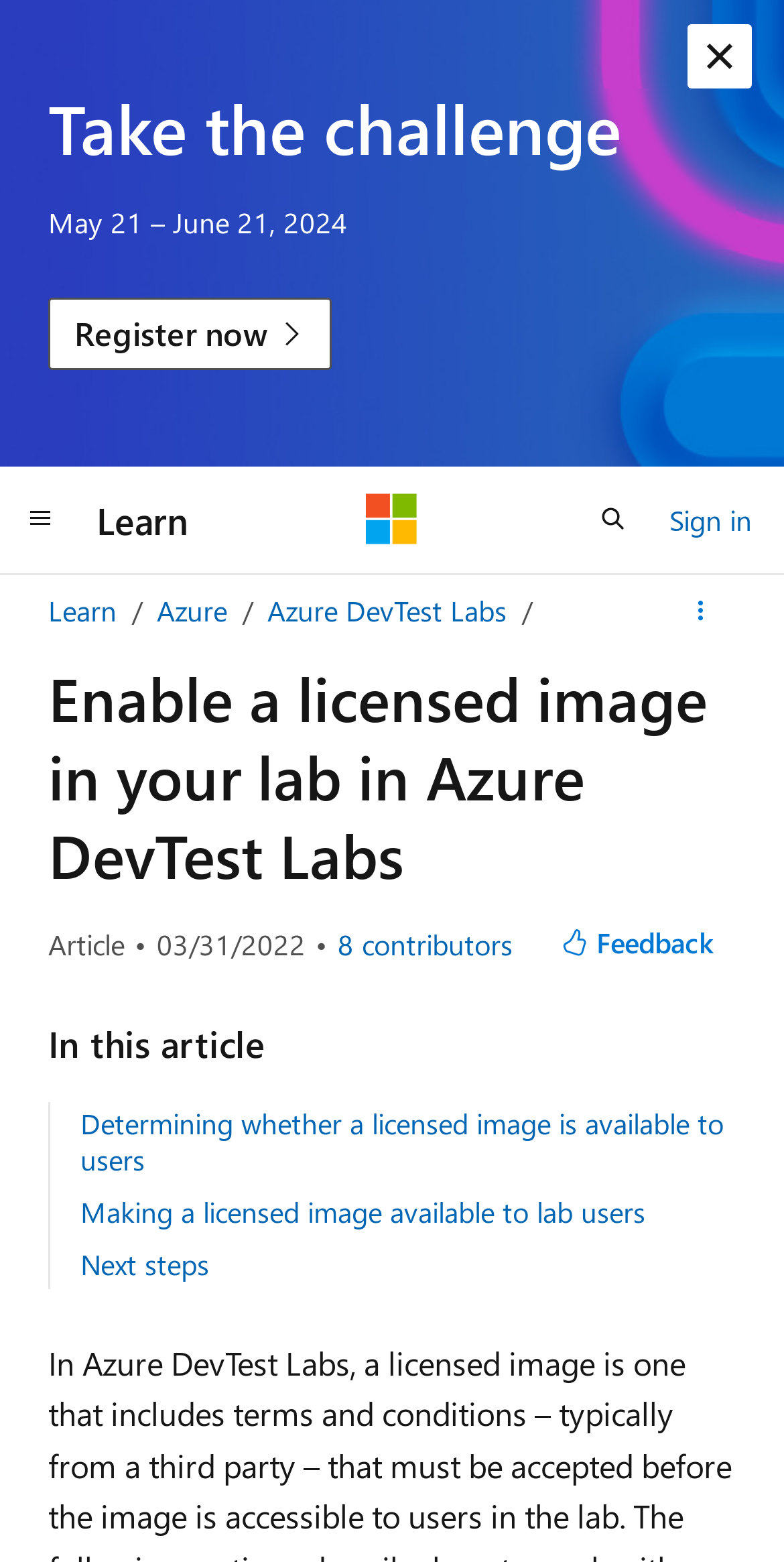Using the provided element description, identify the bounding box coordinates as (top-left x, top-left y, bottom-right x, bottom-right y). Ensure all values are between 0 and 1. Description: aria-label="Global navigation" title="Global navigation"

[0.0, 0.309, 0.103, 0.356]